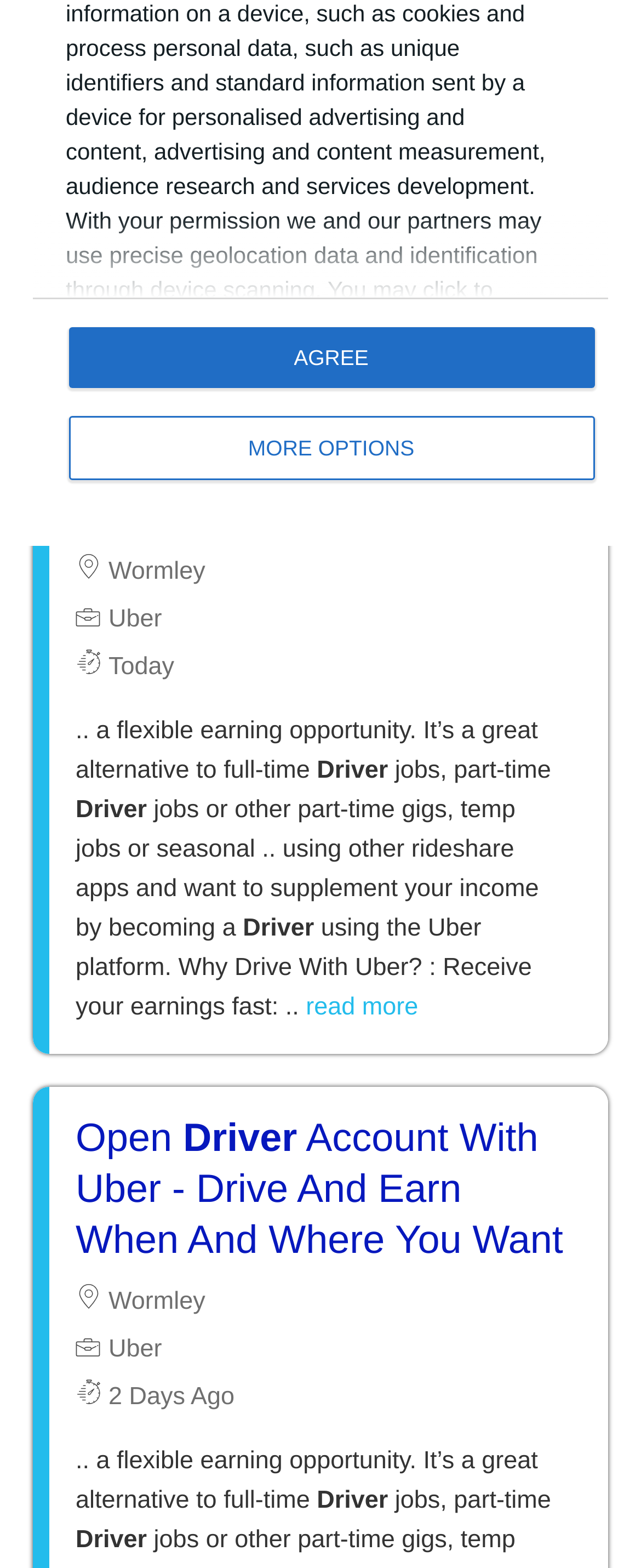Locate the bounding box of the UI element described in the following text: "Apply now".

[0.051, 0.092, 0.949, 0.147]